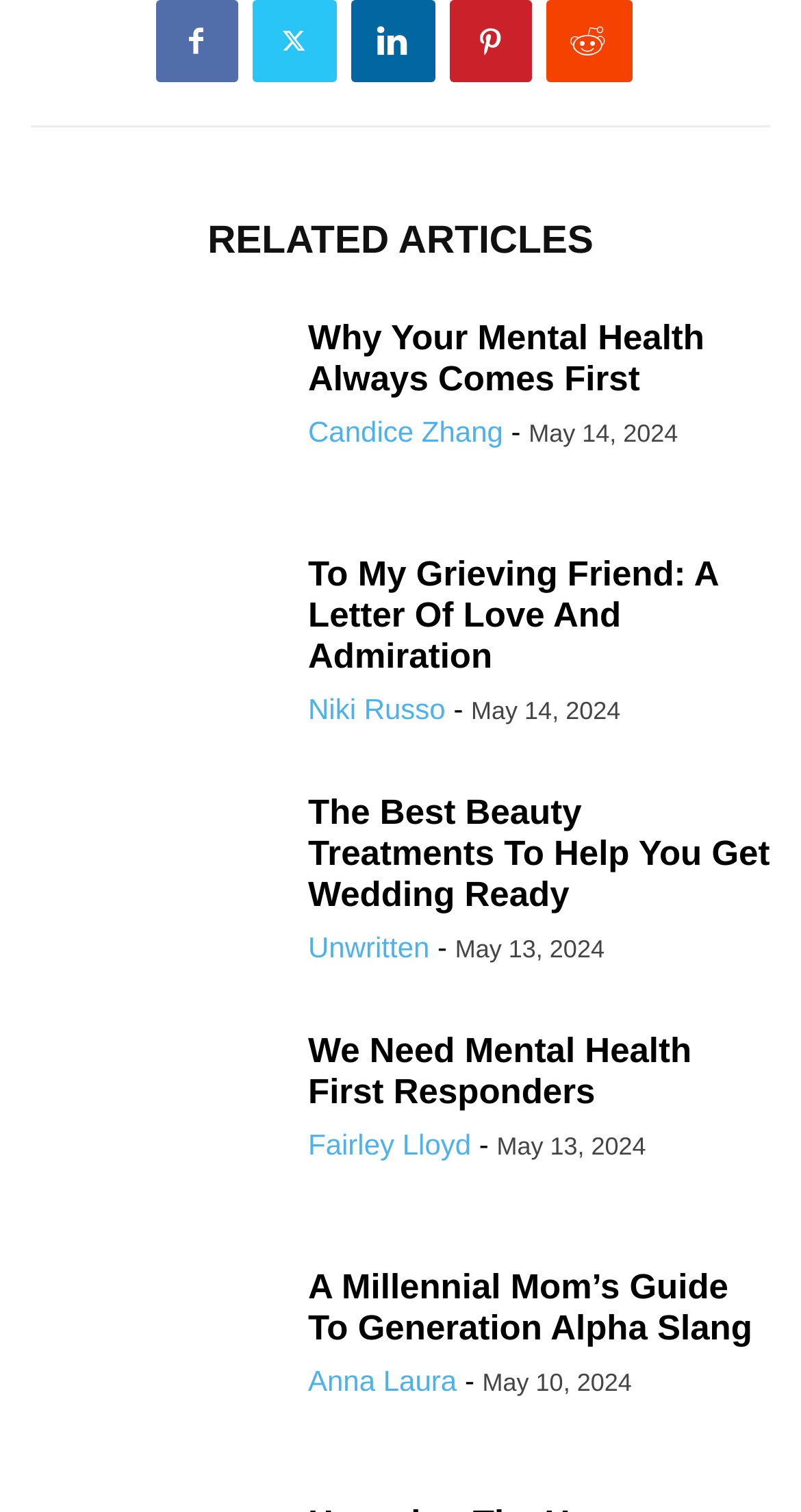Can you specify the bounding box coordinates for the region that should be clicked to fulfill this instruction: "Click on the link 'To My Grieving Friend: A Letter Of Love And Admiration'".

[0.038, 0.367, 0.346, 0.489]